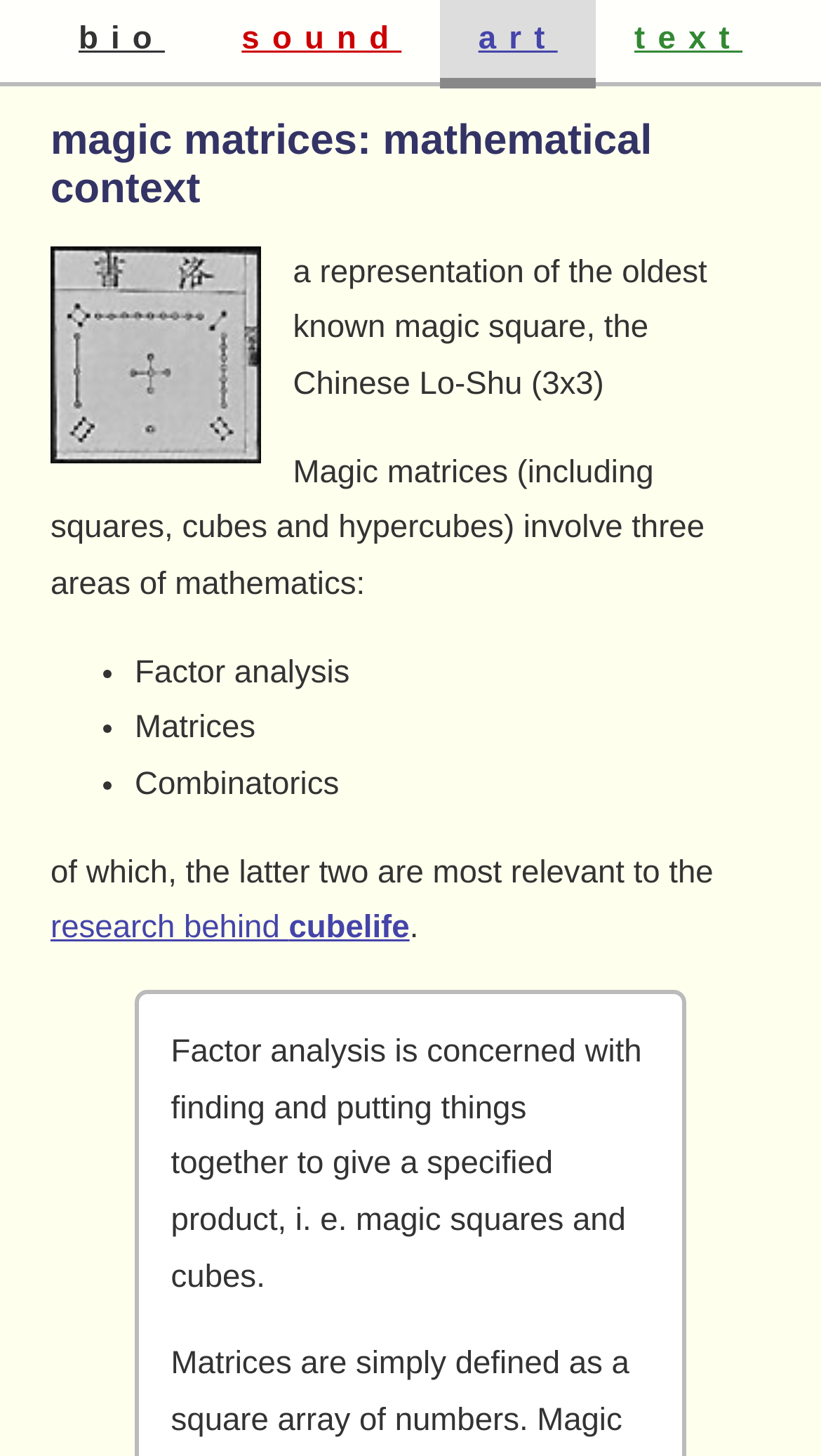Identify the bounding box coordinates for the UI element that matches this description: "Cookie Policy".

None